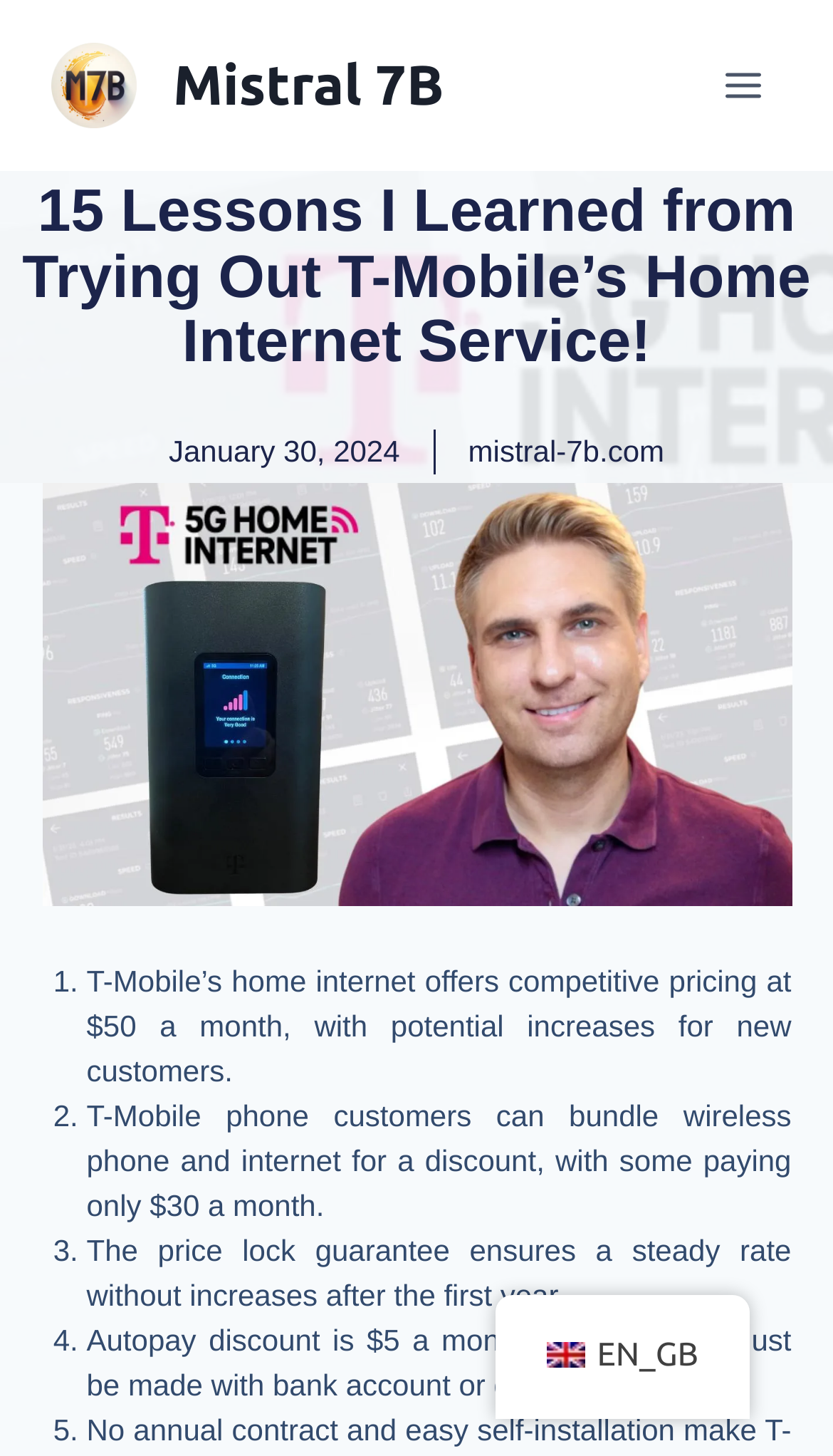Please provide the bounding box coordinates in the format (top-left x, top-left y, bottom-right x, bottom-right y). Remember, all values are floating point numbers between 0 and 1. What is the bounding box coordinate of the region described as: January 30, 2024

[0.203, 0.295, 0.48, 0.326]